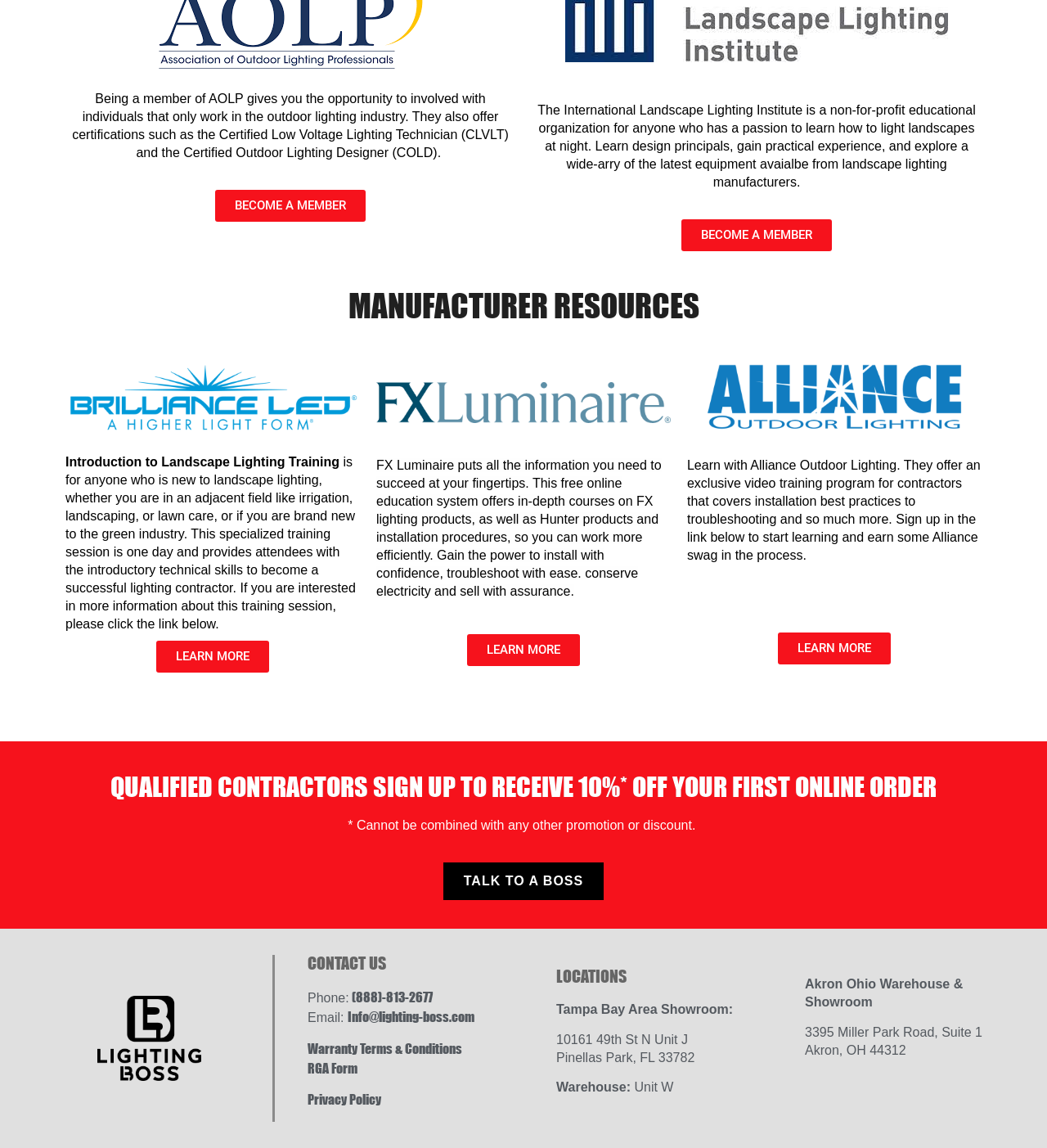Give a short answer to this question using one word or a phrase:
What is the phone number to contact?

(888)-813-2677